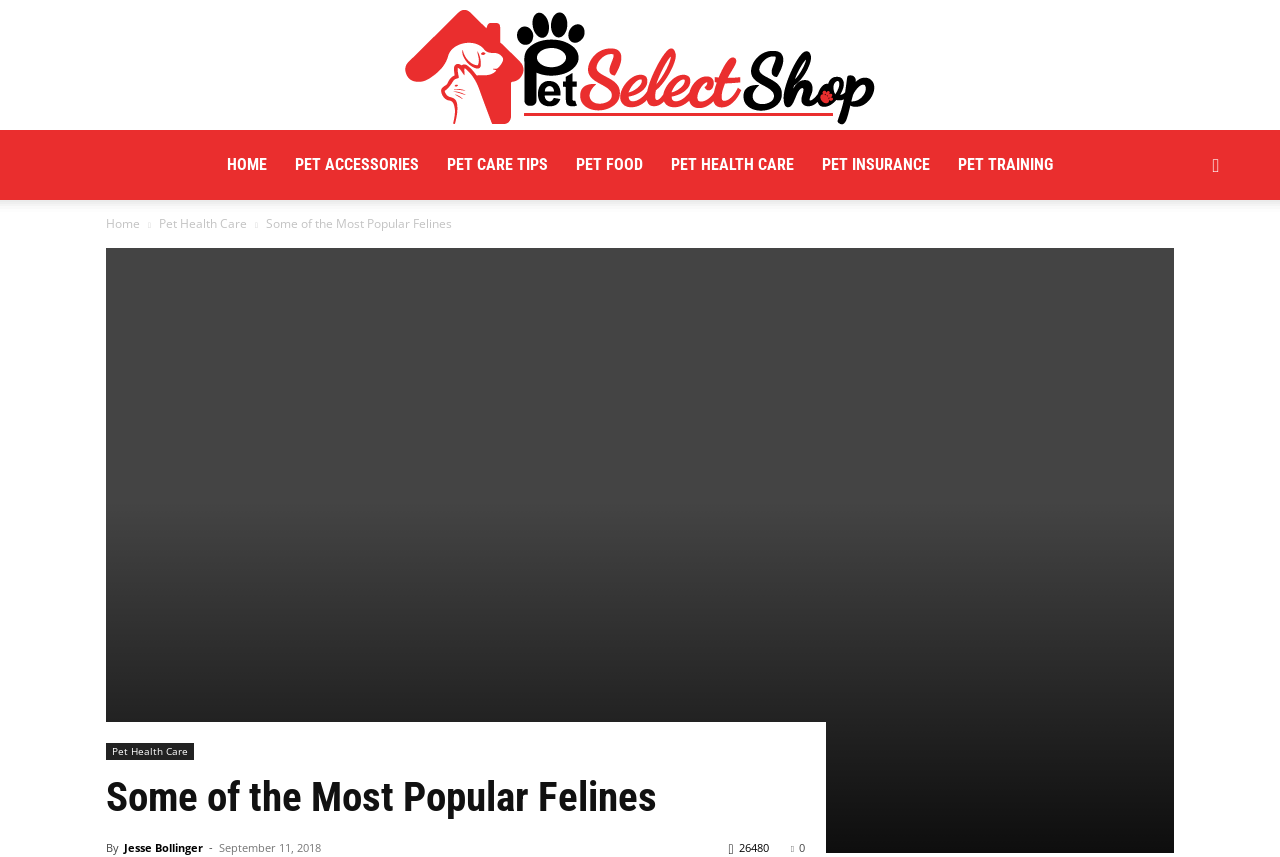Locate and extract the headline of this webpage.

Some of the Most Popular Felines